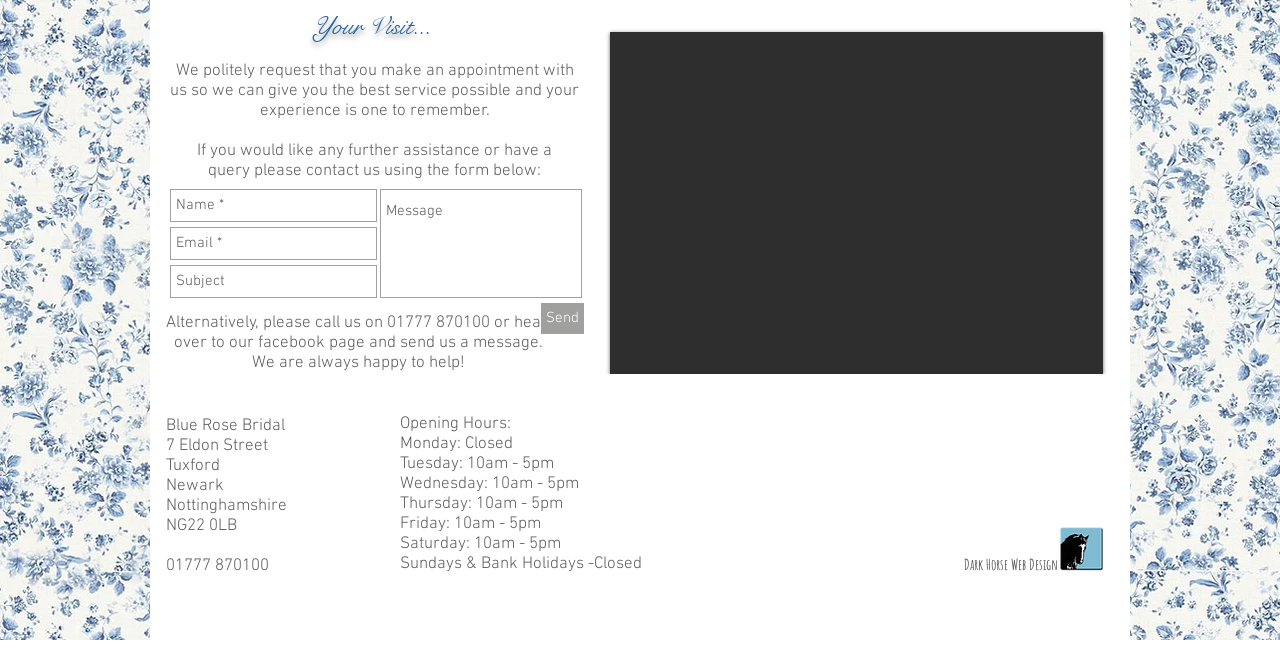Determine the bounding box coordinates (top-left x, top-left y, bottom-right x, bottom-right y) of the UI element described in the following text: Contact Us

None